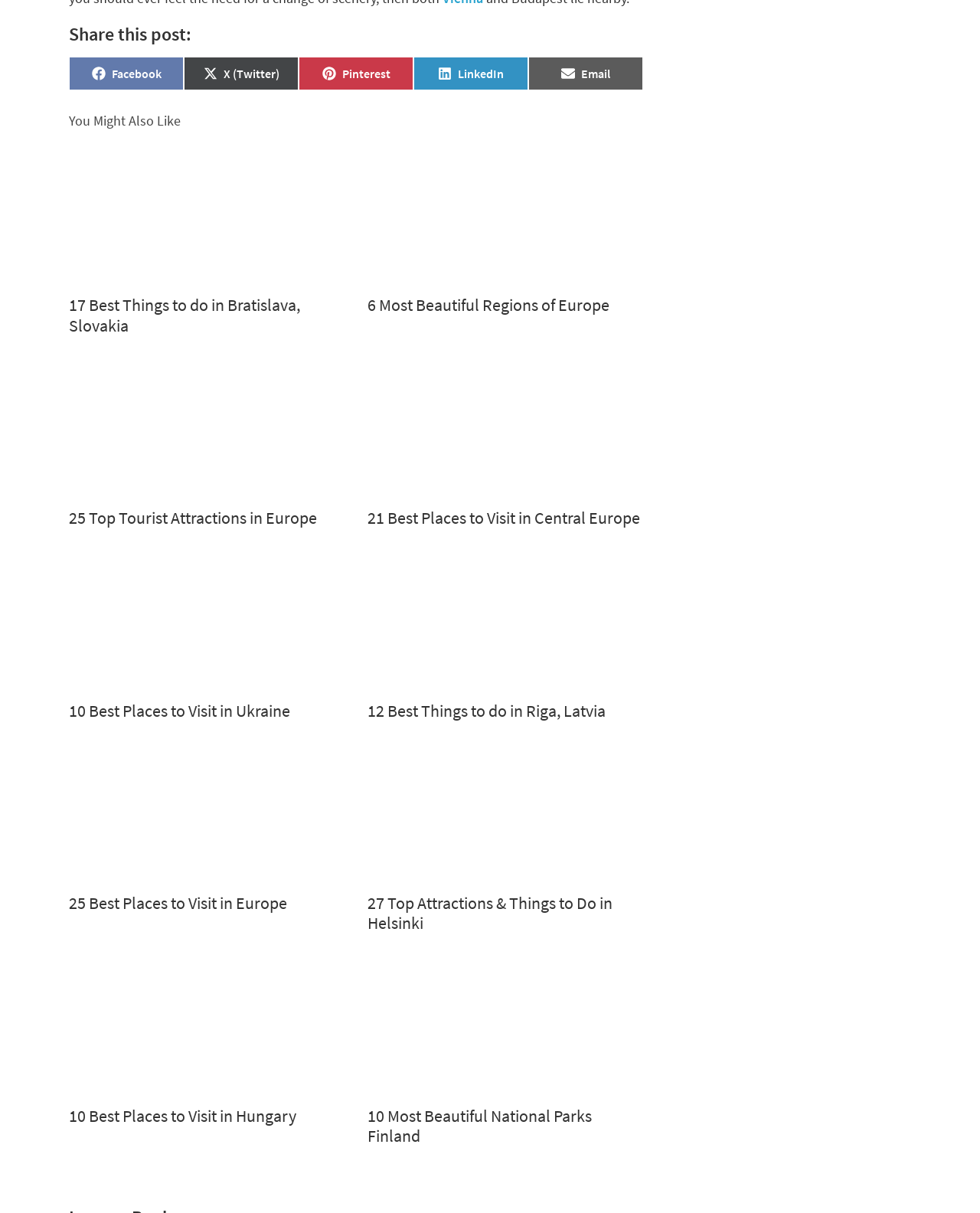Respond with a single word or phrase for the following question: 
How many social media sharing options are available?

5